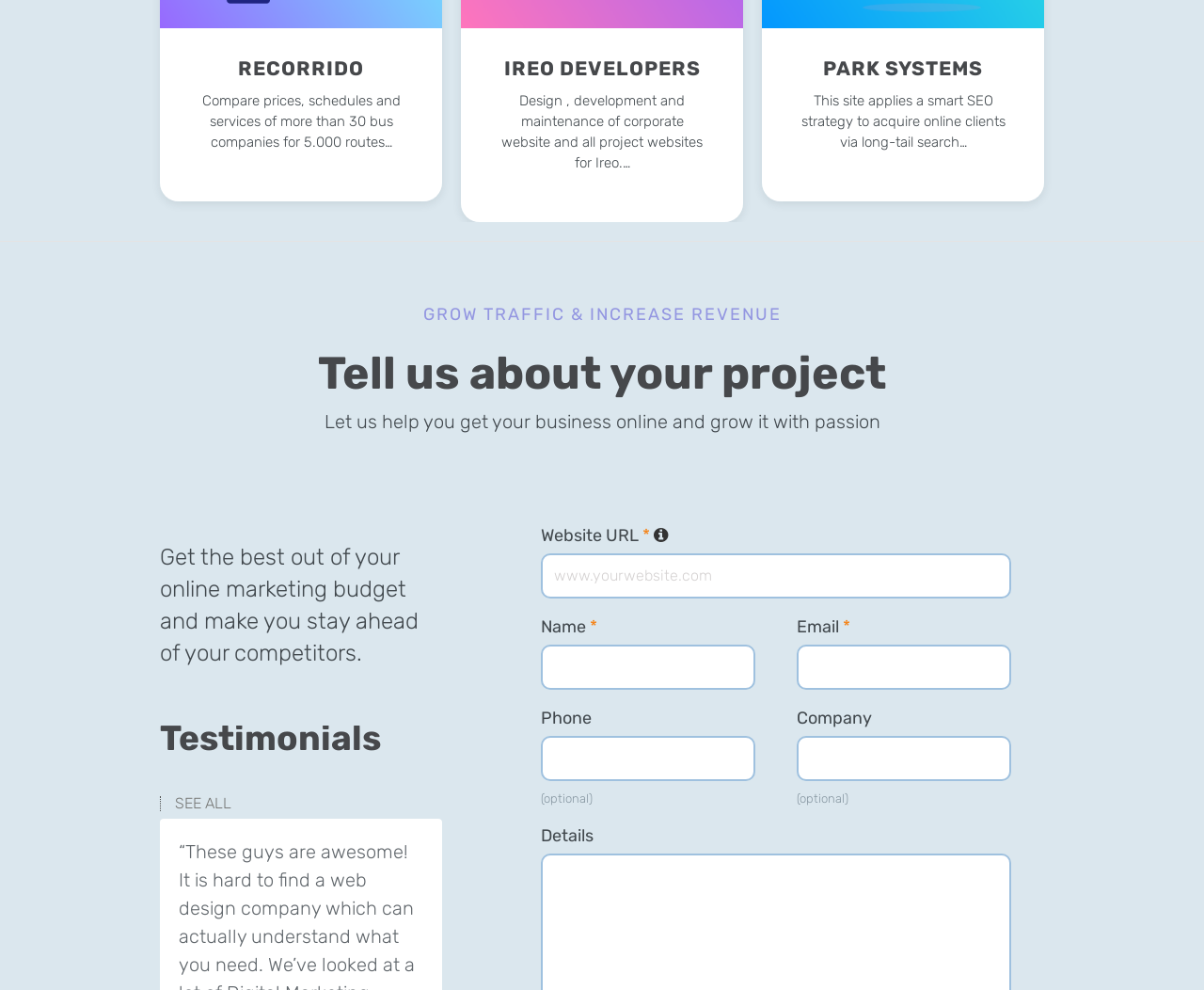Bounding box coordinates are specified in the format (top-left x, top-left y, bottom-right x, bottom-right y). All values are floating point numbers bounded between 0 and 1. Please provide the bounding box coordinate of the region this sentence describes: Recorrido

[0.164, 0.056, 0.336, 0.082]